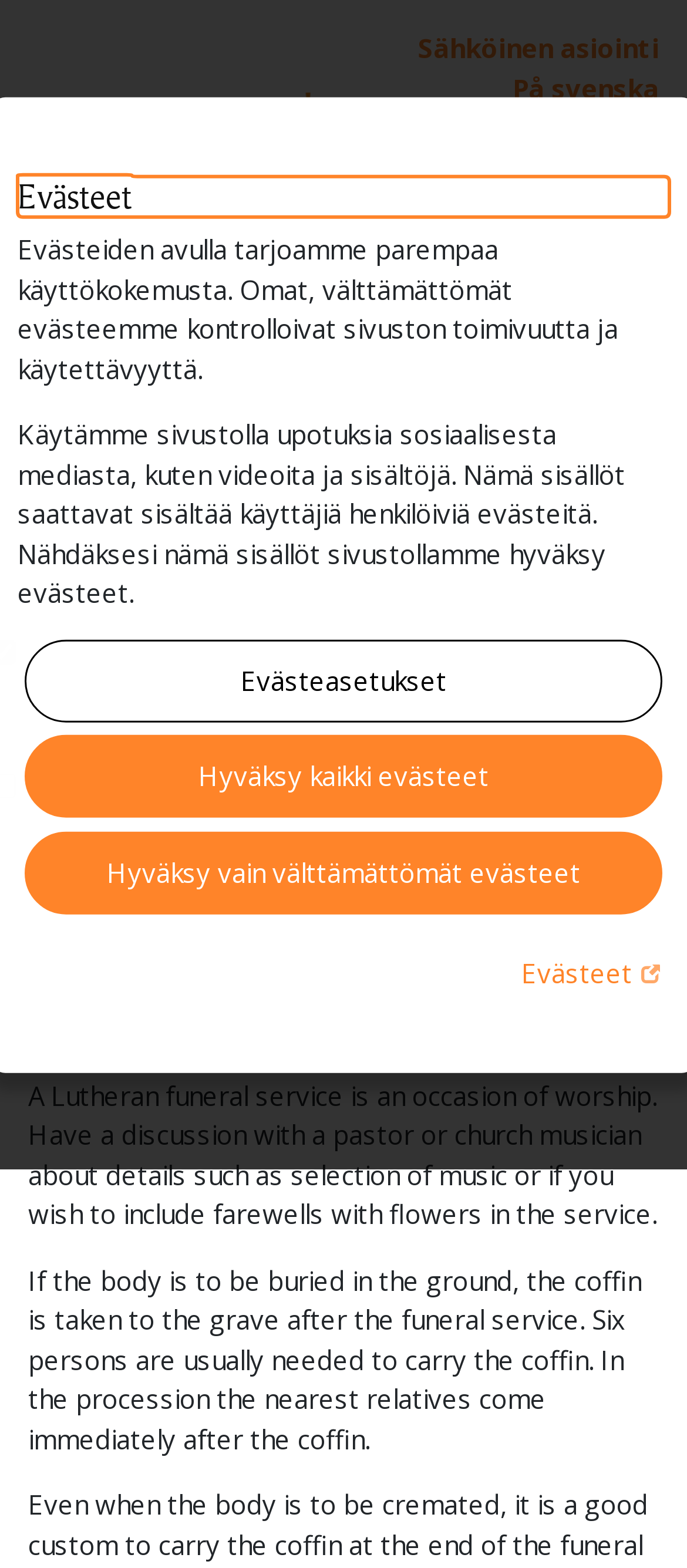Using the description: "Kirkko Espoossa", determine the UI element's bounding box coordinates. Ensure the coordinates are in the format of four float numbers between 0 and 1, i.e., [left, top, right, bottom].

[0.041, 0.281, 0.333, 0.304]